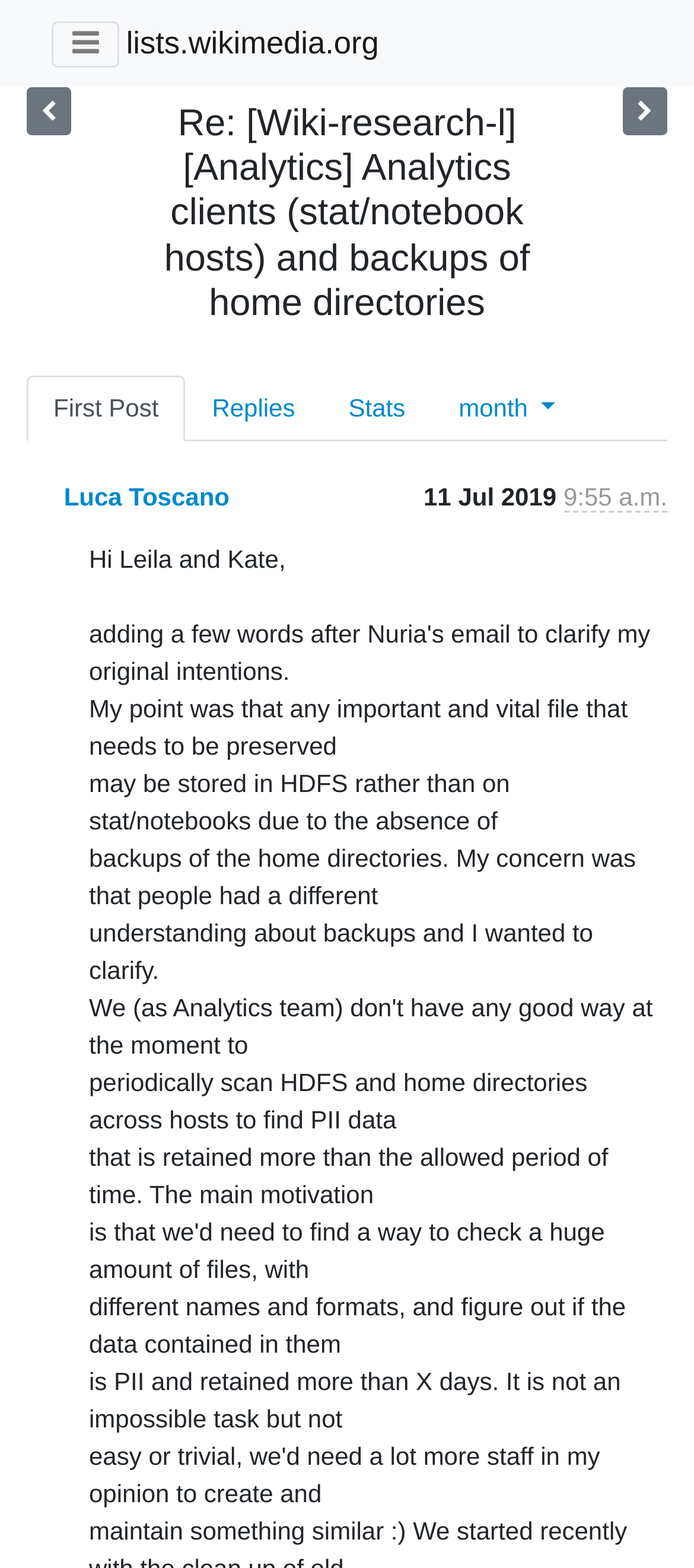Provide the bounding box coordinates of the area you need to click to execute the following instruction: "Go to the sender's homepage".

[0.092, 0.308, 0.331, 0.326]